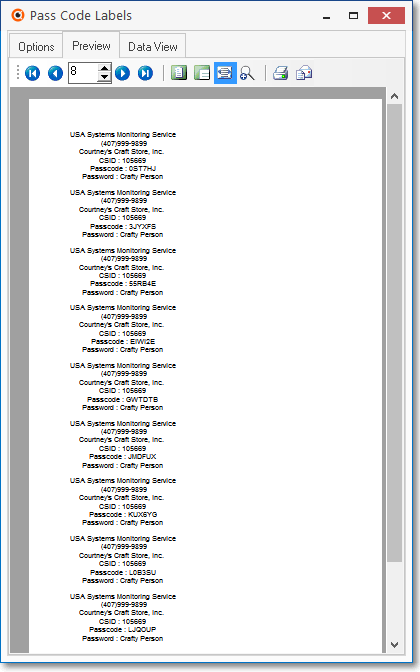What is the purpose of the navigation options?
Provide an in-depth answer to the question, covering all aspects.

The navigation options, including buttons for moving back and forth through the entries, as well as options for printing and previewing, are designed to facilitate efficient management and review of security passcodes, emphasizing the importance of secure handling of sensitive personal information.